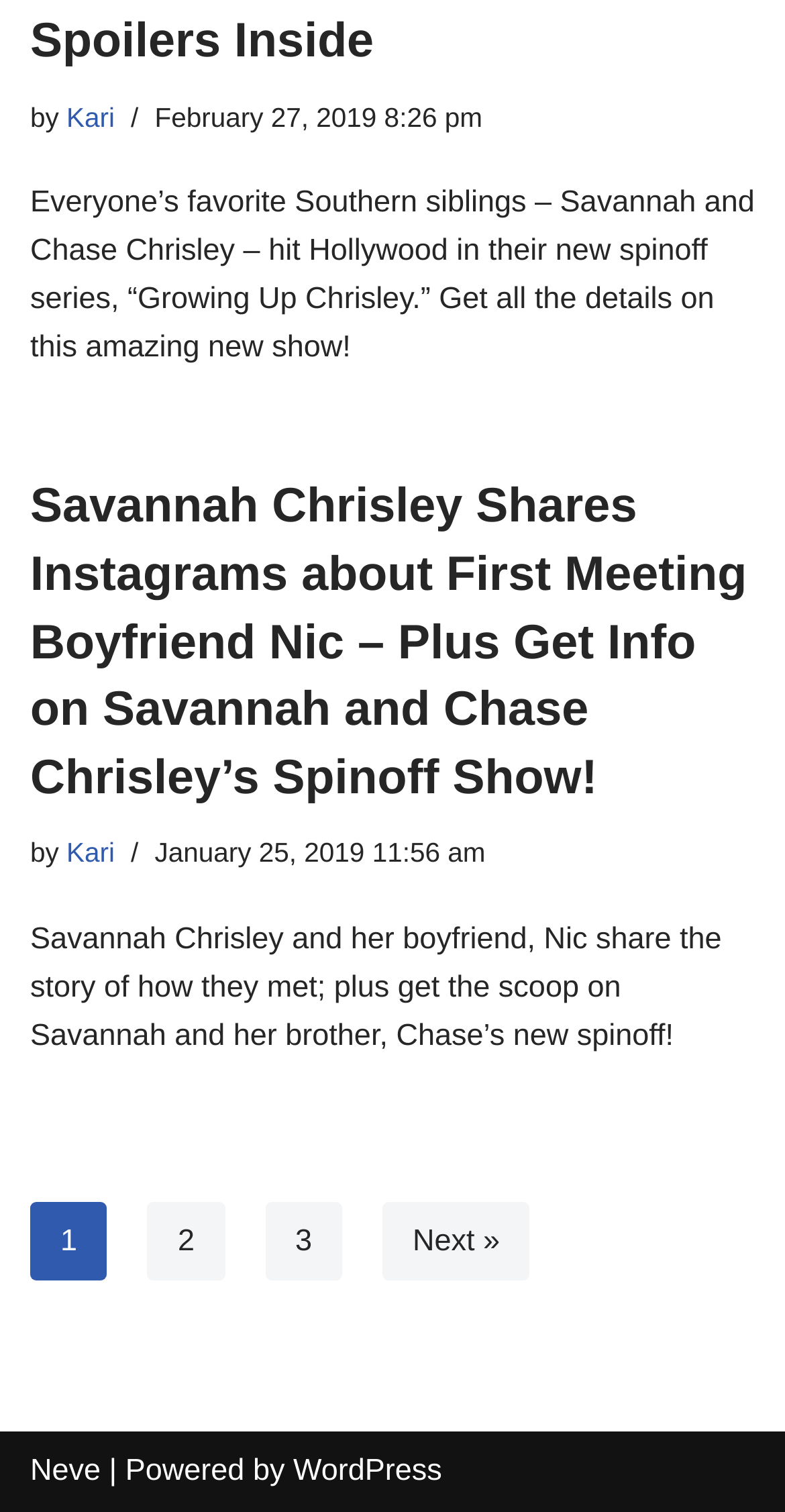Provide your answer to the question using just one word or phrase: What is the platform that powers this website?

WordPress